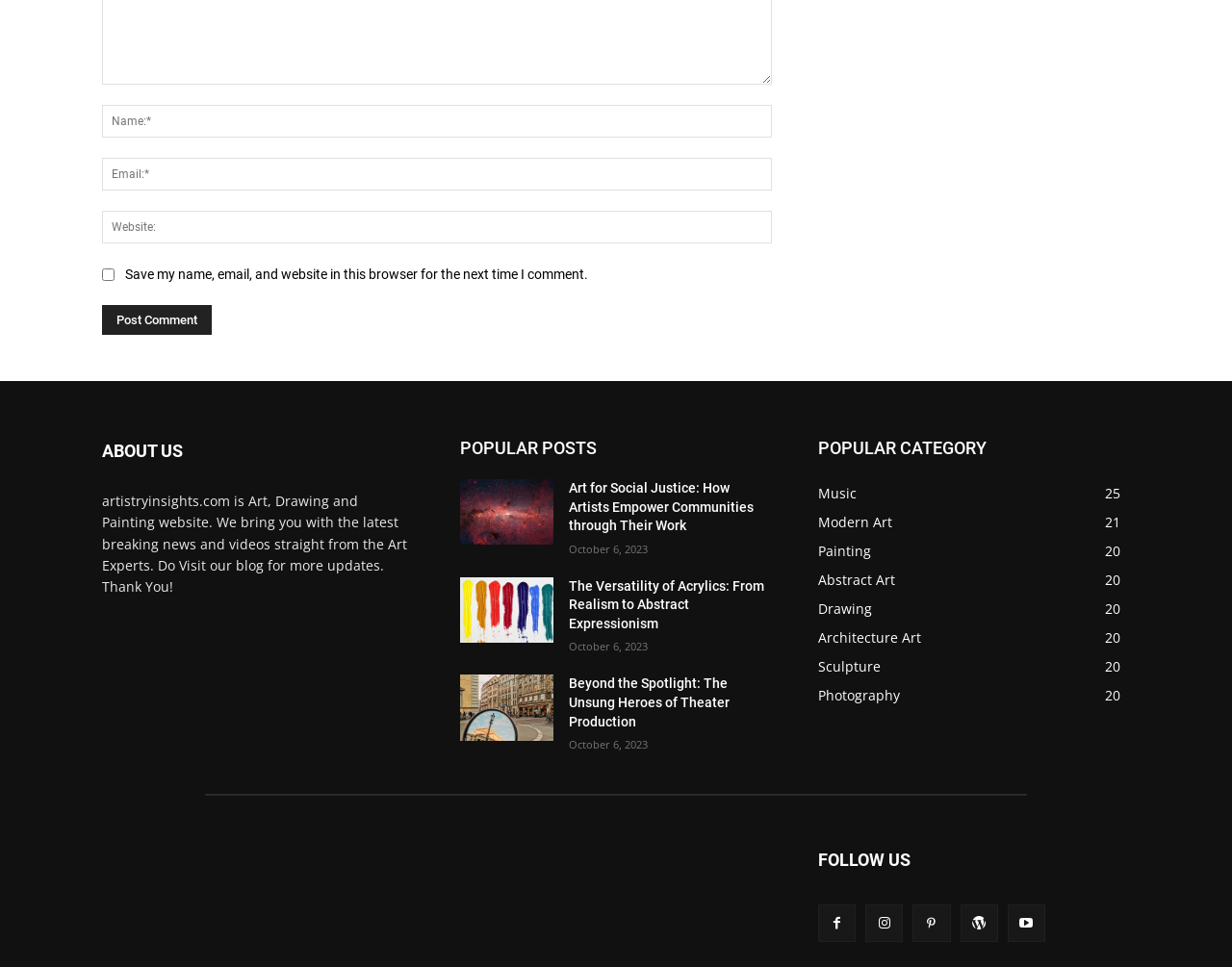Locate the bounding box coordinates of the area where you should click to accomplish the instruction: "Click the 'Post Comment' button".

[0.083, 0.315, 0.172, 0.346]